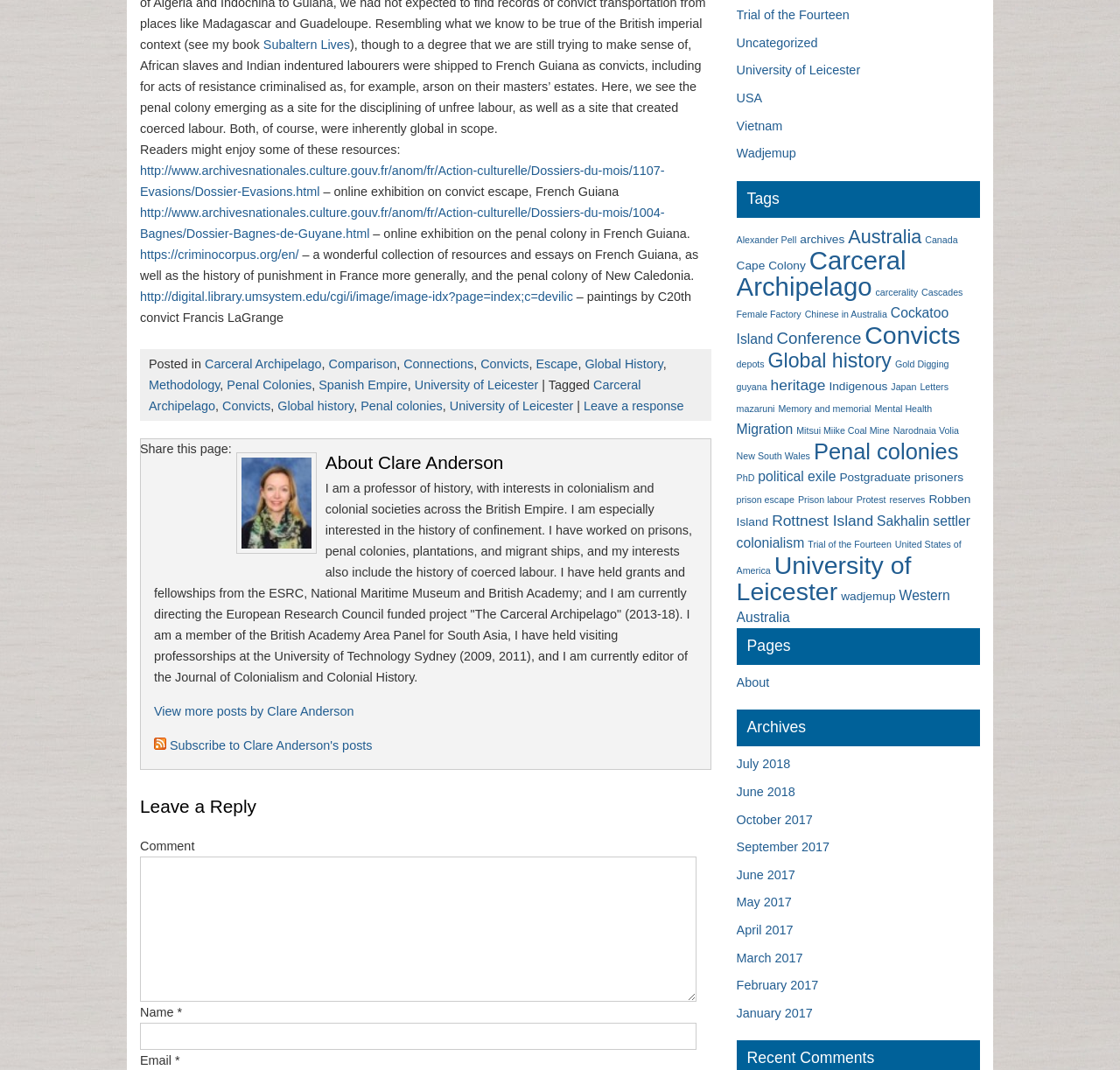Reply to the question below using a single word or brief phrase:
What is the name of the professor of history?

Clare Anderson